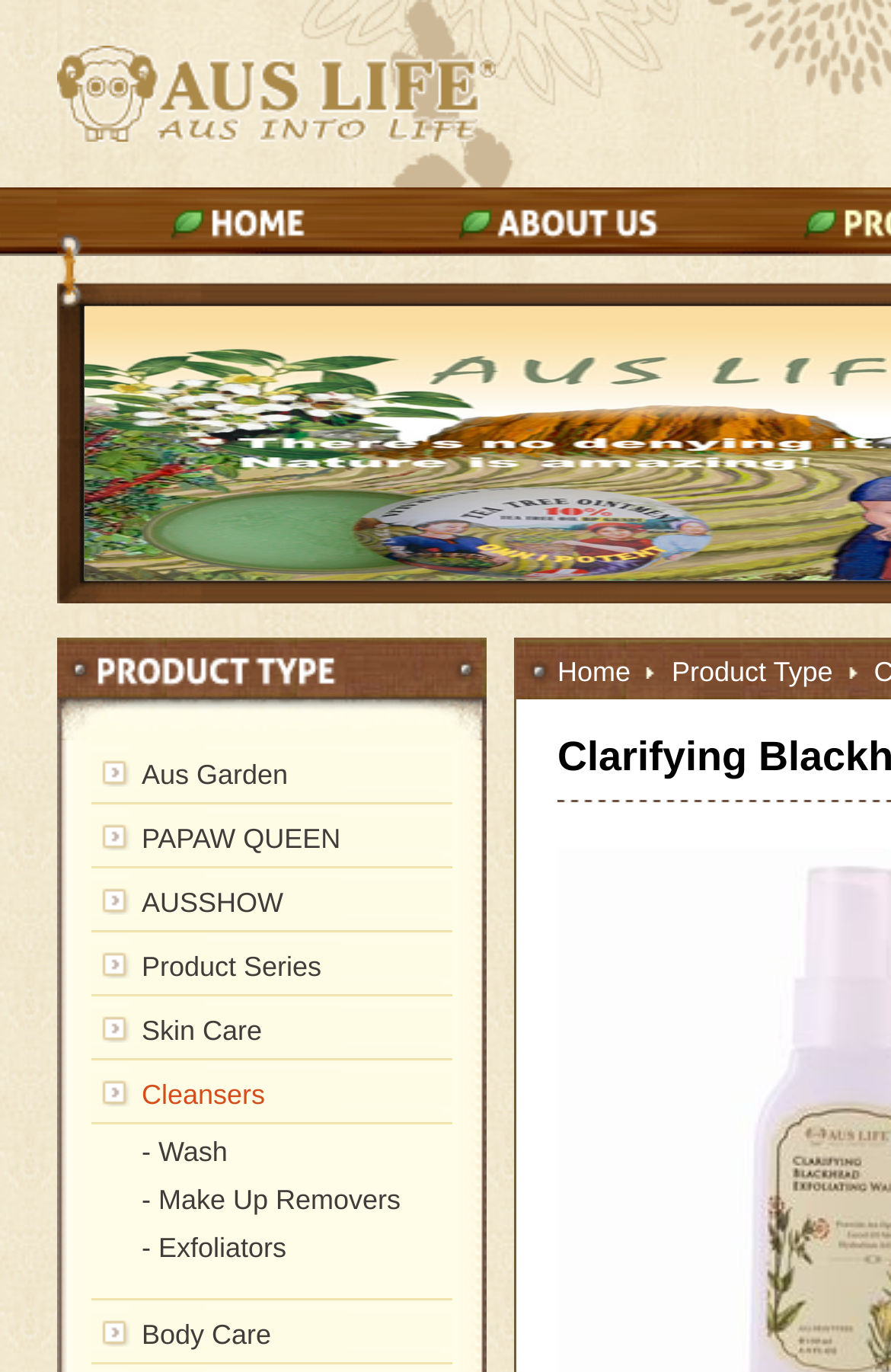Determine the bounding box for the UI element that matches this description: "Cleansers".

[0.103, 0.773, 0.508, 0.82]